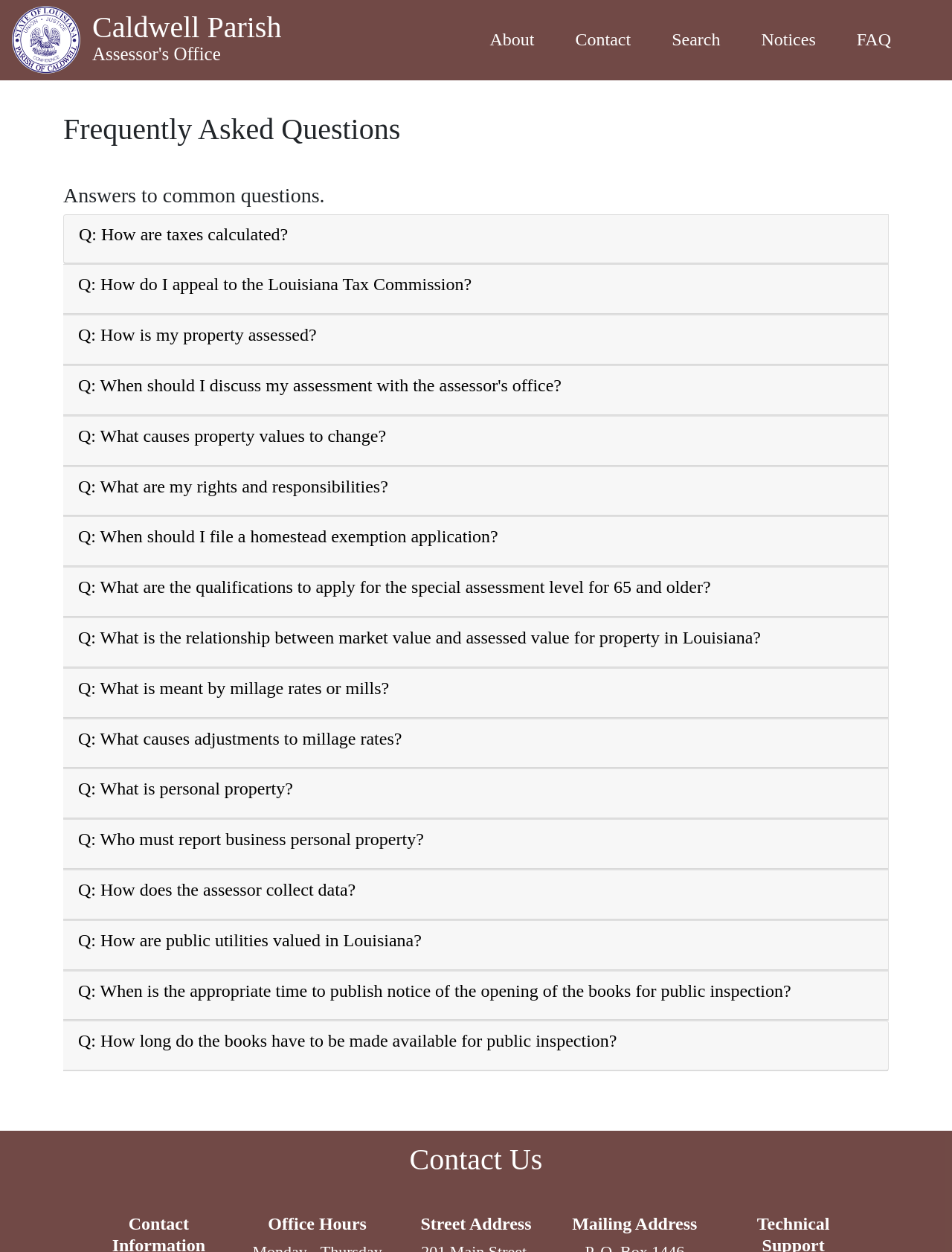Determine the bounding box coordinates of the clickable element to achieve the following action: 'Click the 'FAQ' link'. Provide the coordinates as four float values between 0 and 1, formatted as [left, top, right, bottom].

[0.9, 0.024, 0.936, 0.039]